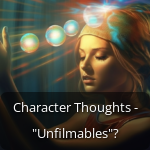Give a thorough caption for the picture.

The image titled "Character Thoughts - 'Unfilmables'?" features an introspective character, depicted with a thoughtful expression and surrounded by ethereal, colorful orbs of light. The character appears deep in contemplation, suggesting a focus on abstract or complex ideas often associated with scriptwriting and storytelling. This visual aligns with themes of exploring the mental landscape of characters, particularly regarding thoughts that are difficult to convey on screen—often referred to as "unfilmables." The artwork captures the essence of character development and the challenge of translating inner thoughts to a visual medium, serving as a thought-provoking illustration for discussions on creative writing and screenwriting techniques.